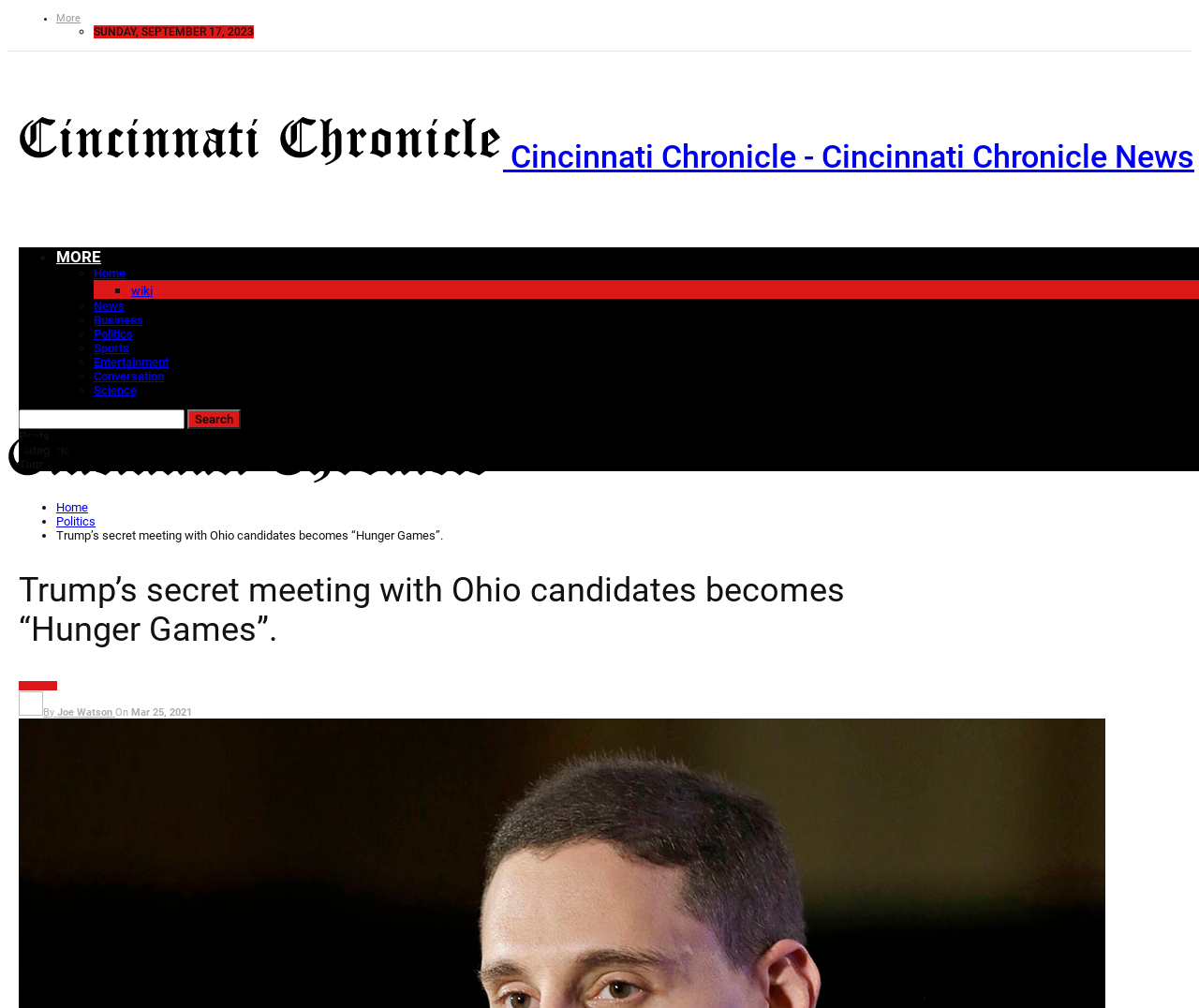Respond to the question below with a single word or phrase:
What is the author of the article?

Joe Watson